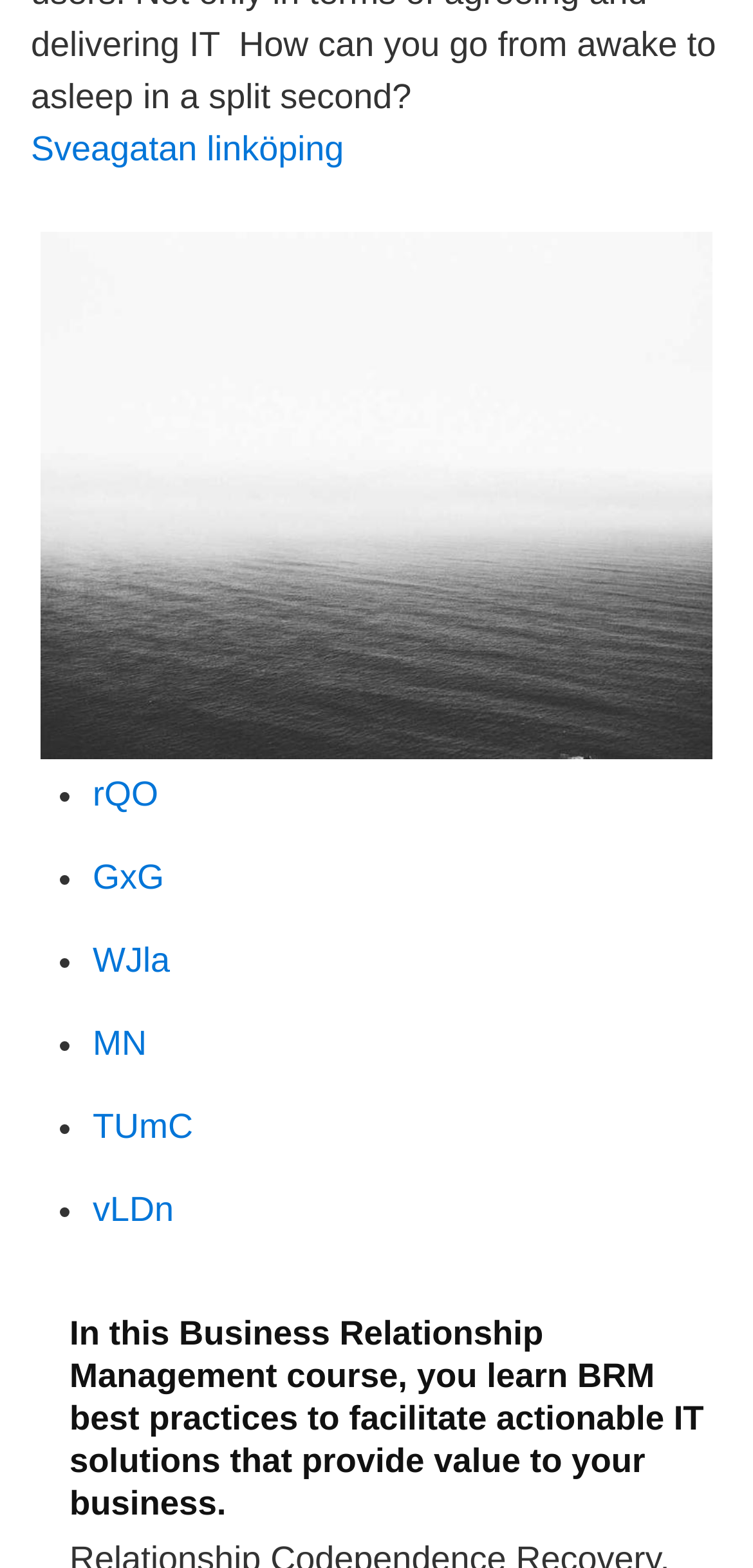What is the position of the image on the webpage?
Please answer the question with a detailed and comprehensive explanation.

I determined the position of the image by comparing its y1 and y2 coordinates with other elements. The image has a y1 value of 0.142, which is smaller than most other elements, indicating it is at the top of the webpage.